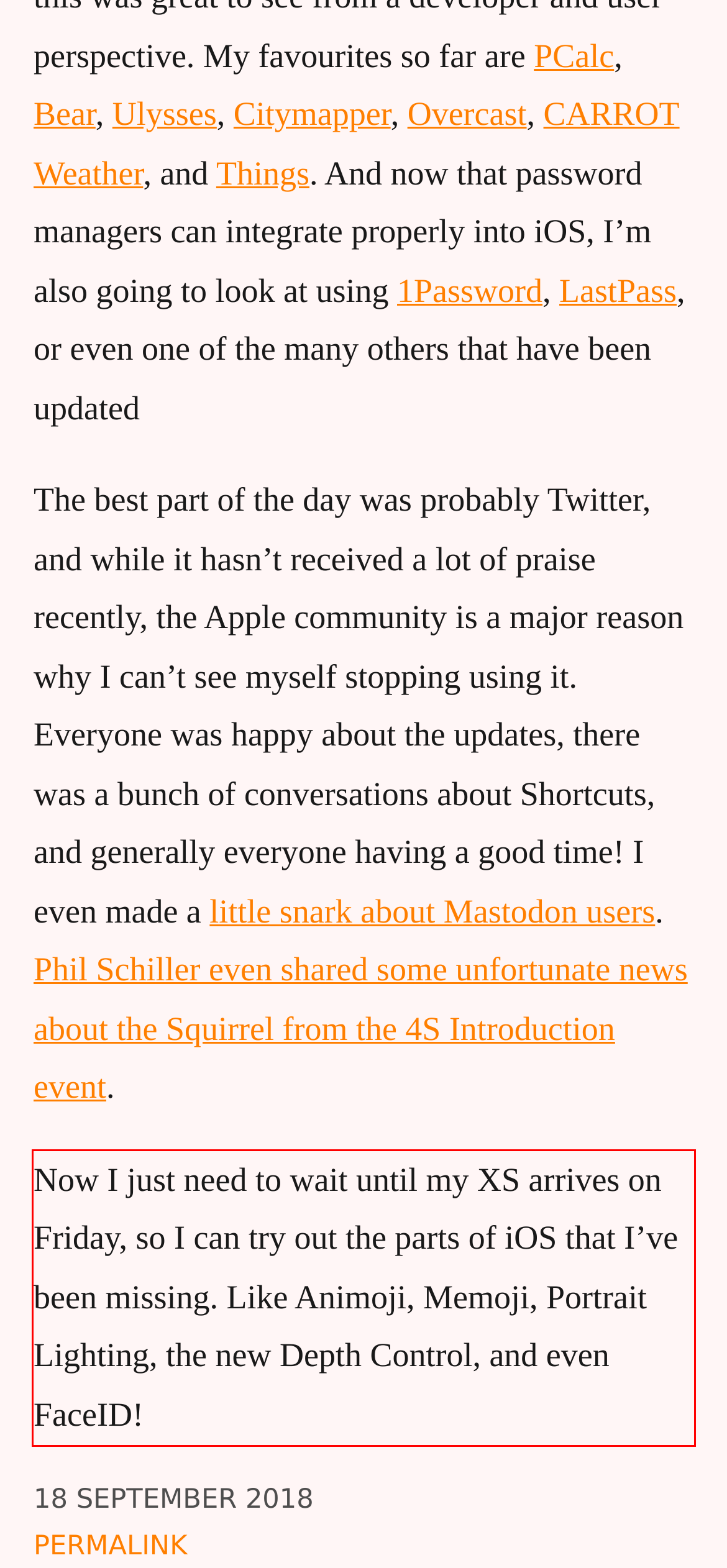Please examine the screenshot of the webpage and read the text present within the red rectangle bounding box.

Now I just need to wait until my XS arrives on Friday, so I can try out the parts of iOS that I’ve been missing. Like Animoji, Memoji, Portrait Lighting, the new Depth Control, and even FaceID!